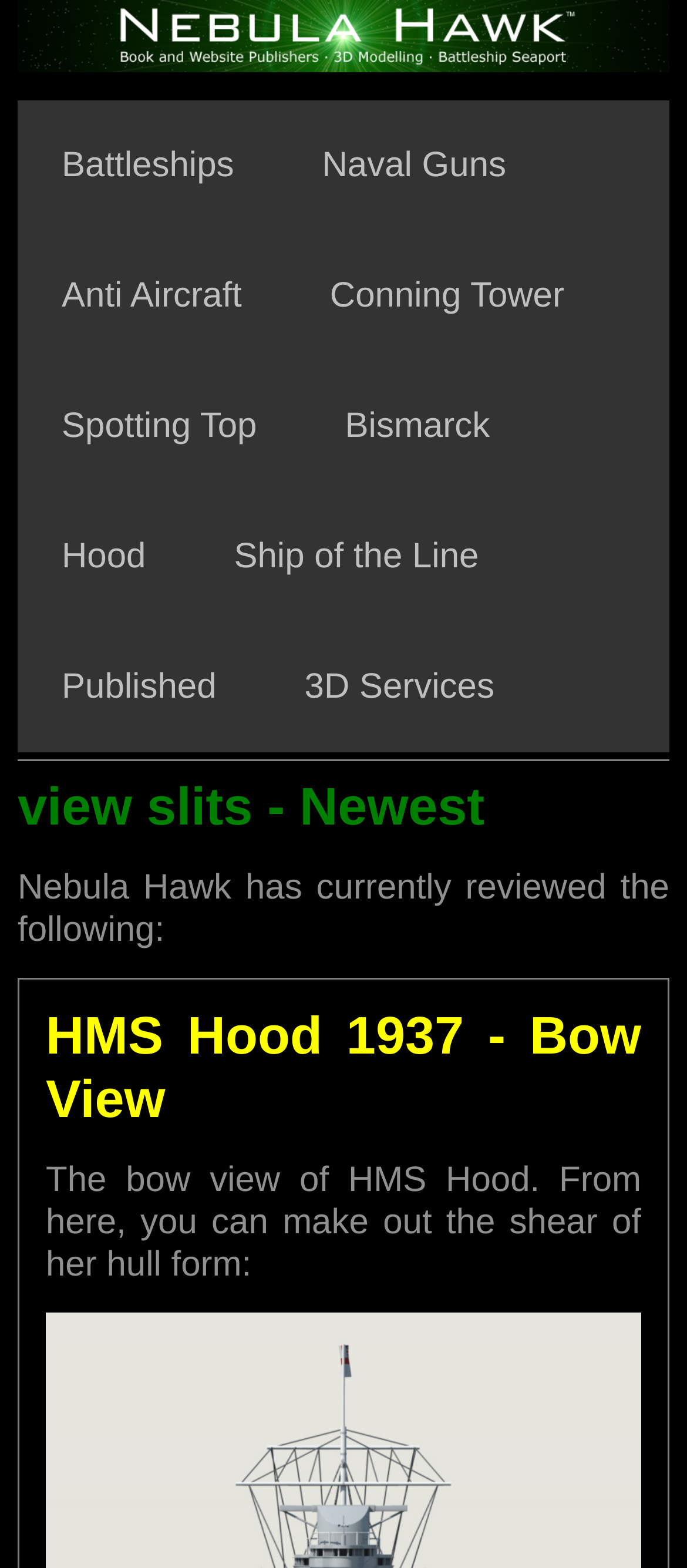What is the purpose of the webpage?
Provide a one-word or short-phrase answer based on the image.

List battleship and warship blogs